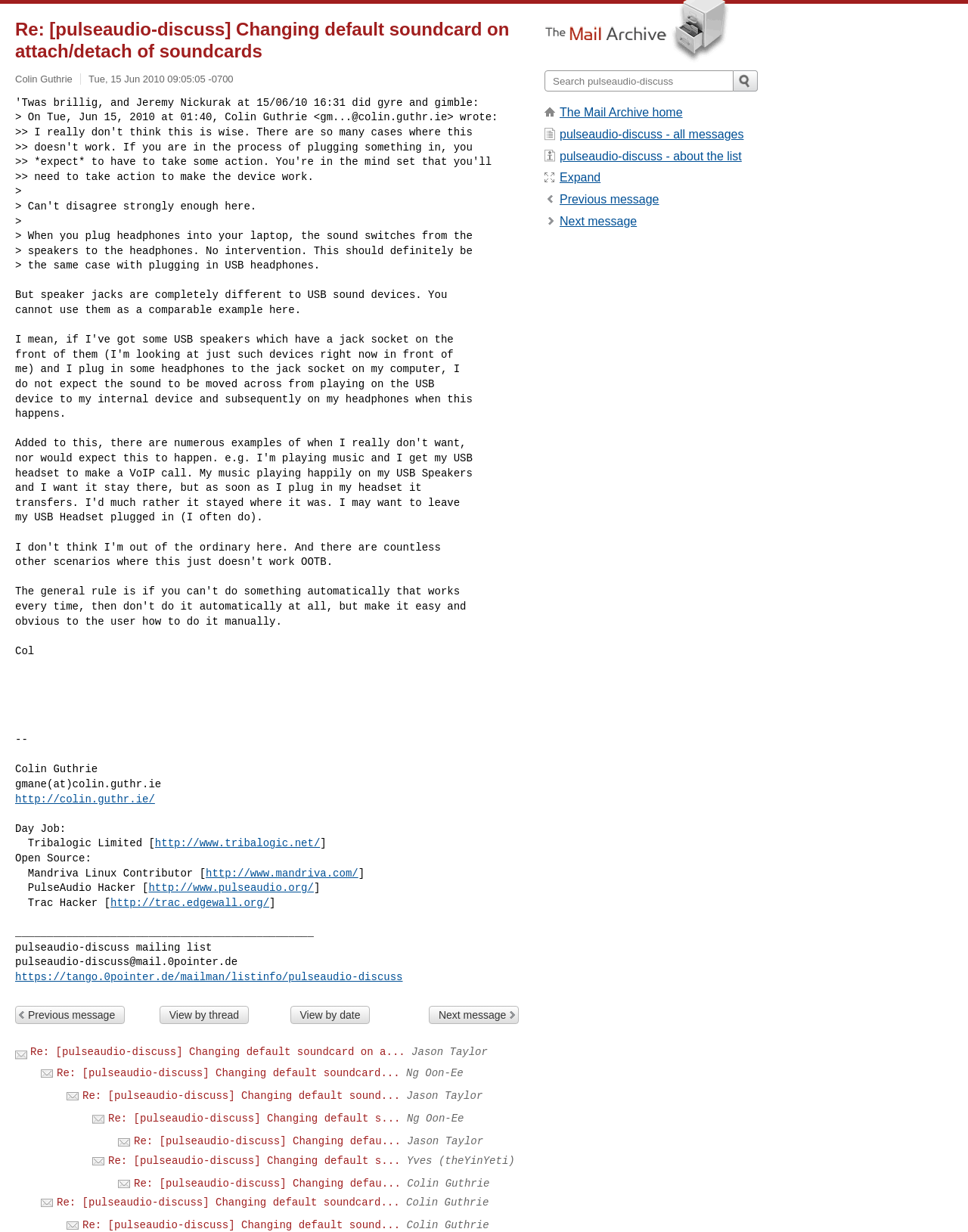Respond with a single word or phrase for the following question: 
What is the name of the website that archives emails?

The Mail Archive